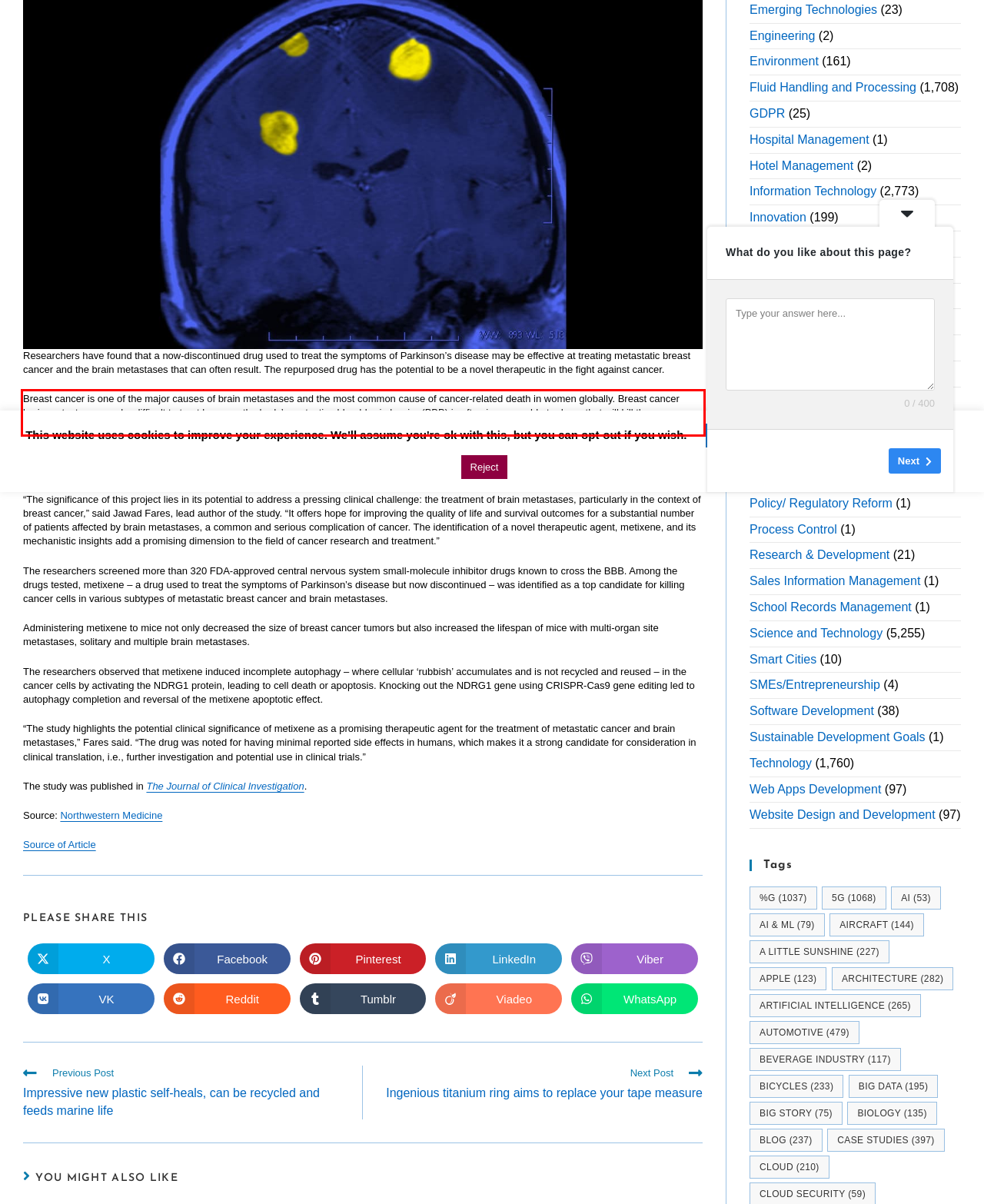You are given a screenshot showing a webpage with a red bounding box. Perform OCR to capture the text within the red bounding box.

Breast cancer is one of the major causes of brain metastases and the most common cause of cancer-related death in women globally. Breast cancer brain metastases can be difficult to treat because the body’s protective blood-brain barrier (BBB) is often impermeable to drugs that will kill the cancer cells.